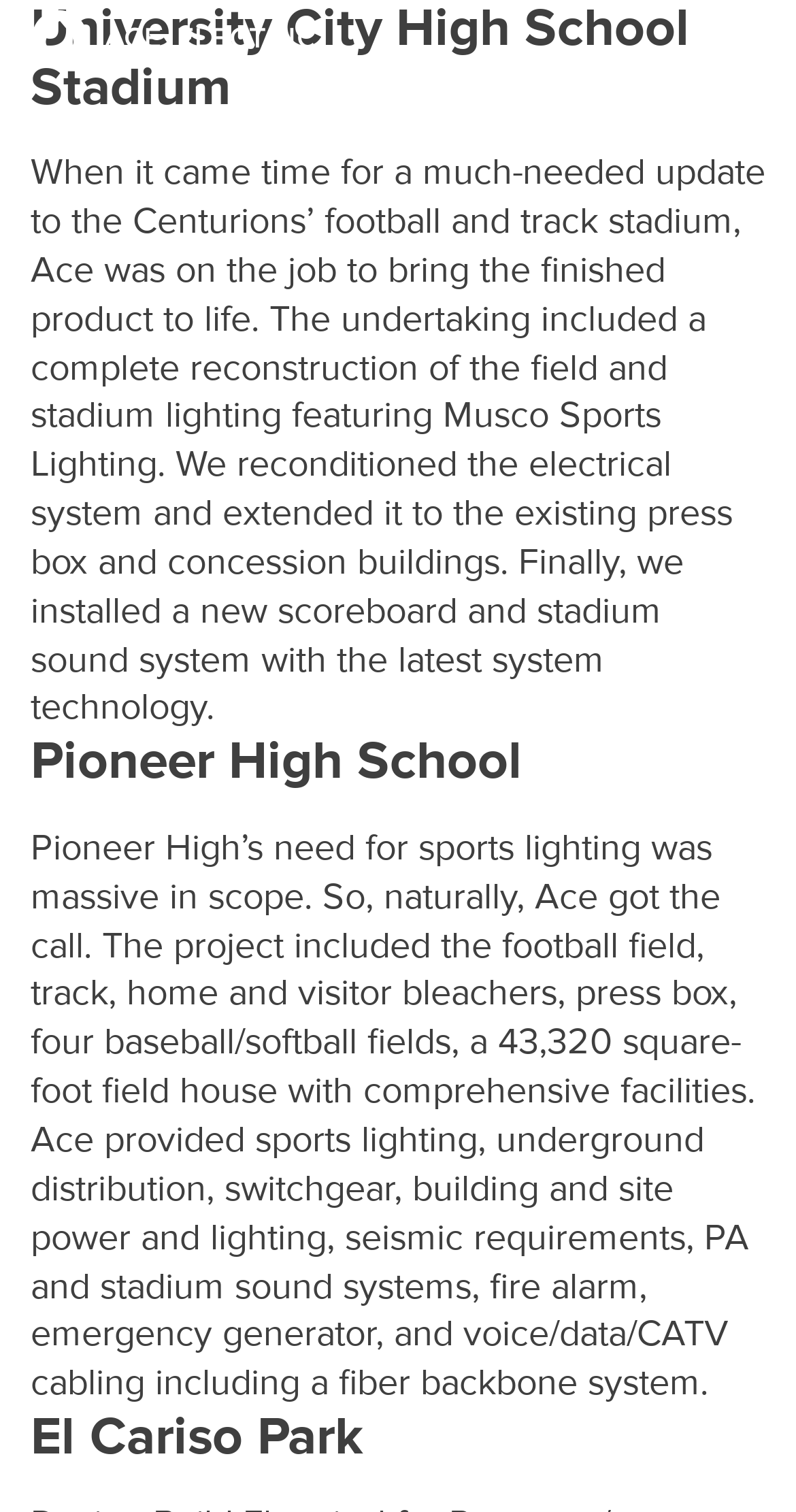Produce an elaborate caption capturing the essence of the webpage.

The webpage is an archive of projects by Ace Electric, featuring three main projects: University City High School Stadium, Pioneer High School, and El Cariso Park. 

At the top left of the page, there is a link with an Ace Electric logo, which is an SVG image. Below the logo, there is a heading that reads "University City High School Stadium". This is followed by a paragraph of text that describes the project, including the reconstruction of the field and stadium lighting, reconditioning of the electrical system, and installation of a new scoreboard and stadium sound system.

Below the University City High School Stadium project, there is a heading that reads "Pioneer High School", accompanied by a link to the project. This is followed by a paragraph of text that describes the project, including the installation of sports lighting, underground distribution, switchgear, and other electrical systems.

At the bottom of the page, there is a heading that reads "El Cariso Park", accompanied by a link to the project. This section is relatively brief, with no descriptive text provided.

Throughout the page, the headings and links are aligned to the left, with the descriptive text blocks taking up most of the page's width.